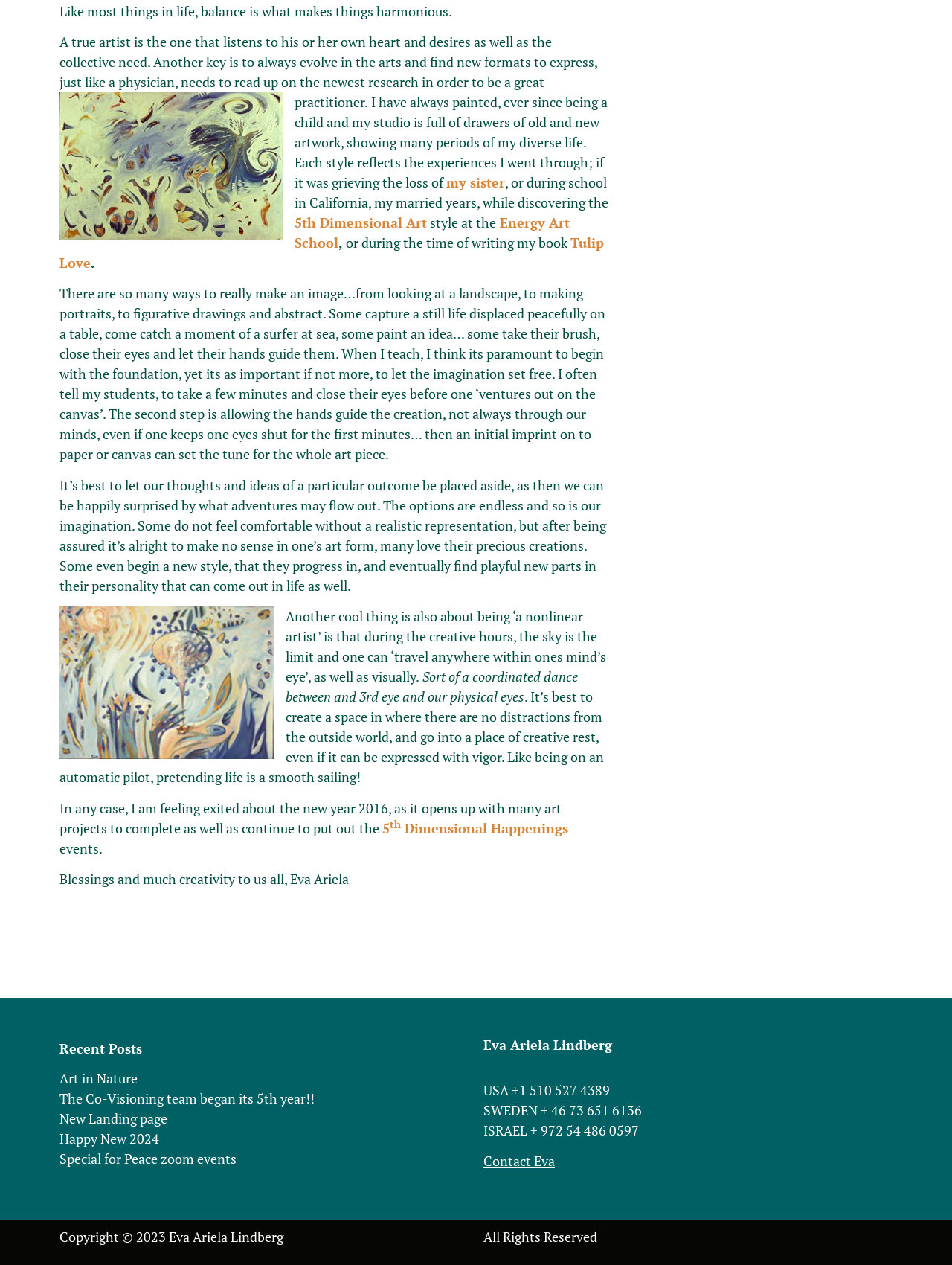Find the bounding box coordinates of the element to click in order to complete this instruction: "Check out the book Tulip Love". The bounding box coordinates must be four float numbers between 0 and 1, denoted as [left, top, right, bottom].

[0.062, 0.185, 0.634, 0.215]